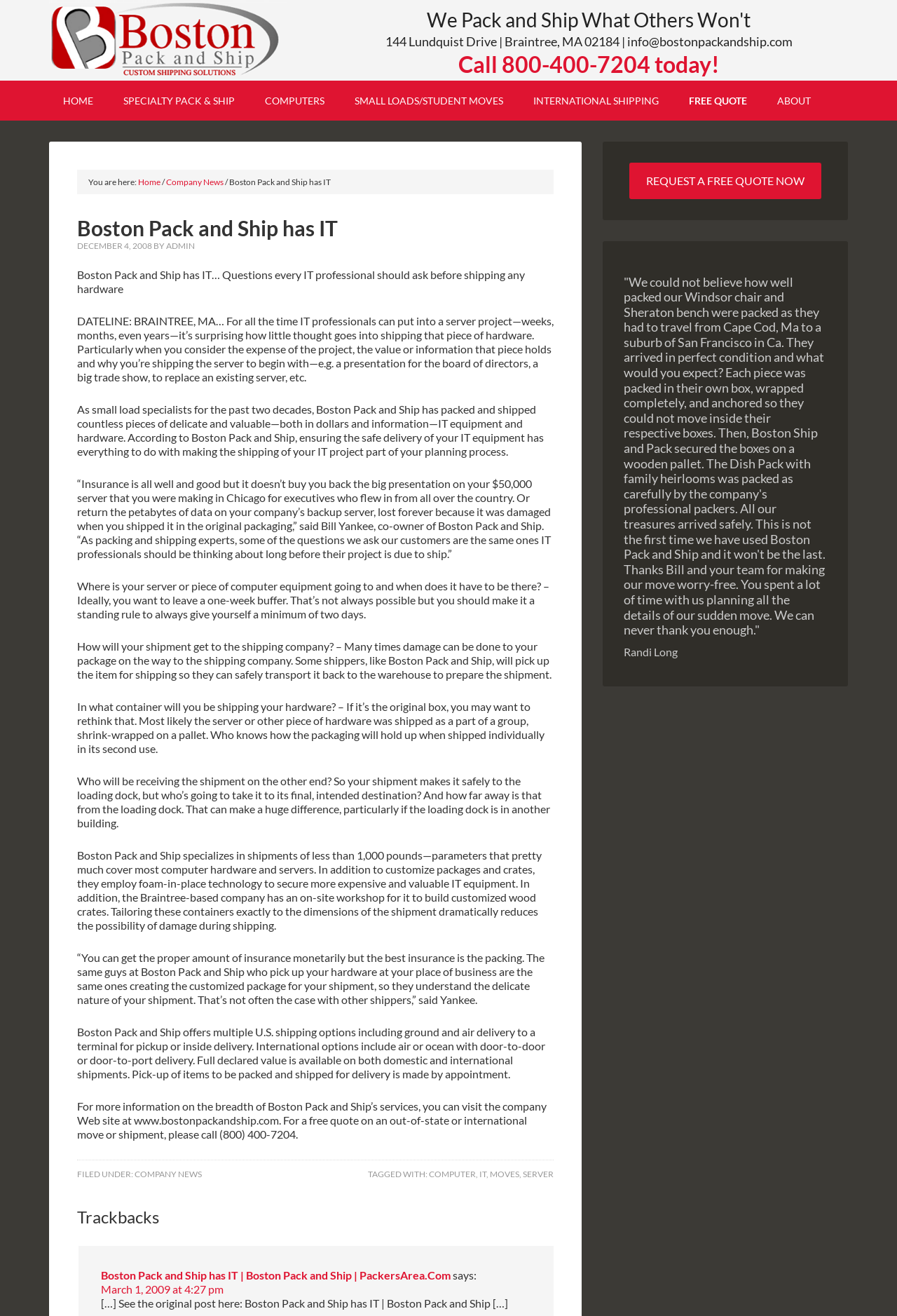Generate a thorough explanation of the webpage's elements.

The webpage is about Boston Pack and Ship, a company that specializes in packing and shipping IT equipment and hardware. At the top of the page, there is a link to the company's homepage, followed by a heading that reads "We Pack and Ship What Others Won't." Below this, there is a heading with the company's address and contact information.

To the right of the address, there is a navigation menu with links to various pages, including "Home," "Specialty Pack & Ship," "Computers," and "Free Quote." Below the navigation menu, there is a breadcrumb trail showing the current page's location within the website.

The main content of the page is an article titled "Boston Pack and Ship has IT." The article discusses the importance of proper packing and shipping of IT equipment and hardware, and how Boston Pack and Ship can help with this process. The article is divided into several sections, each with a heading and a block of text.

Throughout the article, there are quotes from Bill Yankee, the co-owner of Boston Pack and Ship, who emphasizes the importance of careful planning and packing when shipping IT equipment. The article also mentions the company's services, including customized packaging, foam-in-place technology, and on-site workshop for building customized wood crates.

To the right of the article, there is a sidebar with a link to request a free quote, as well as a testimonial from a satisfied customer, Randi Long, who praises the company's packing and shipping services.

At the bottom of the page, there is a footer section with links to other pages on the website, including "Company News" and "Trackbacks."